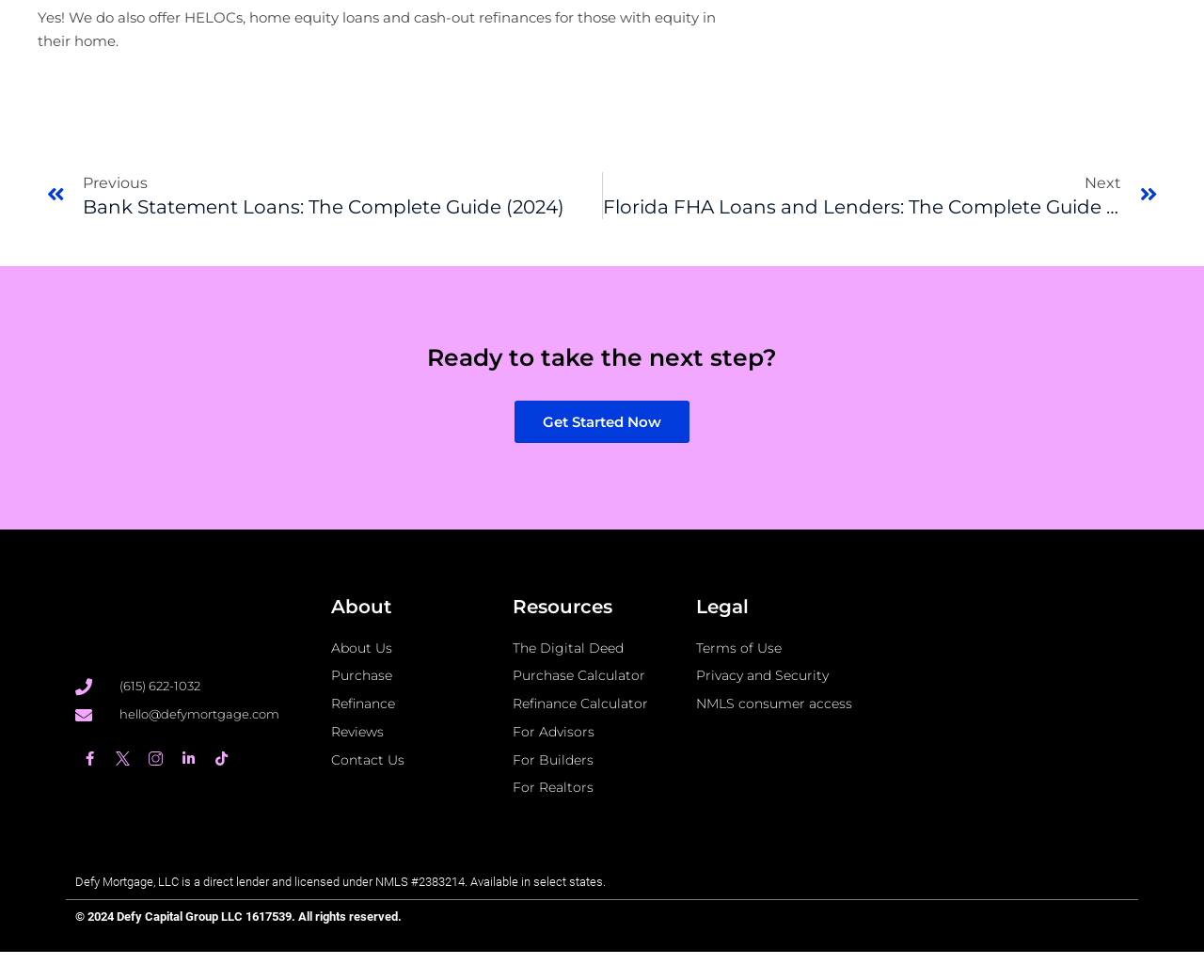Identify the bounding box for the given UI element using the description provided. Coordinates should be in the format (top-left x, top-left y, bottom-right x, bottom-right y) and must be between 0 and 1. Here is the description: Proudly powered by WordPress

None